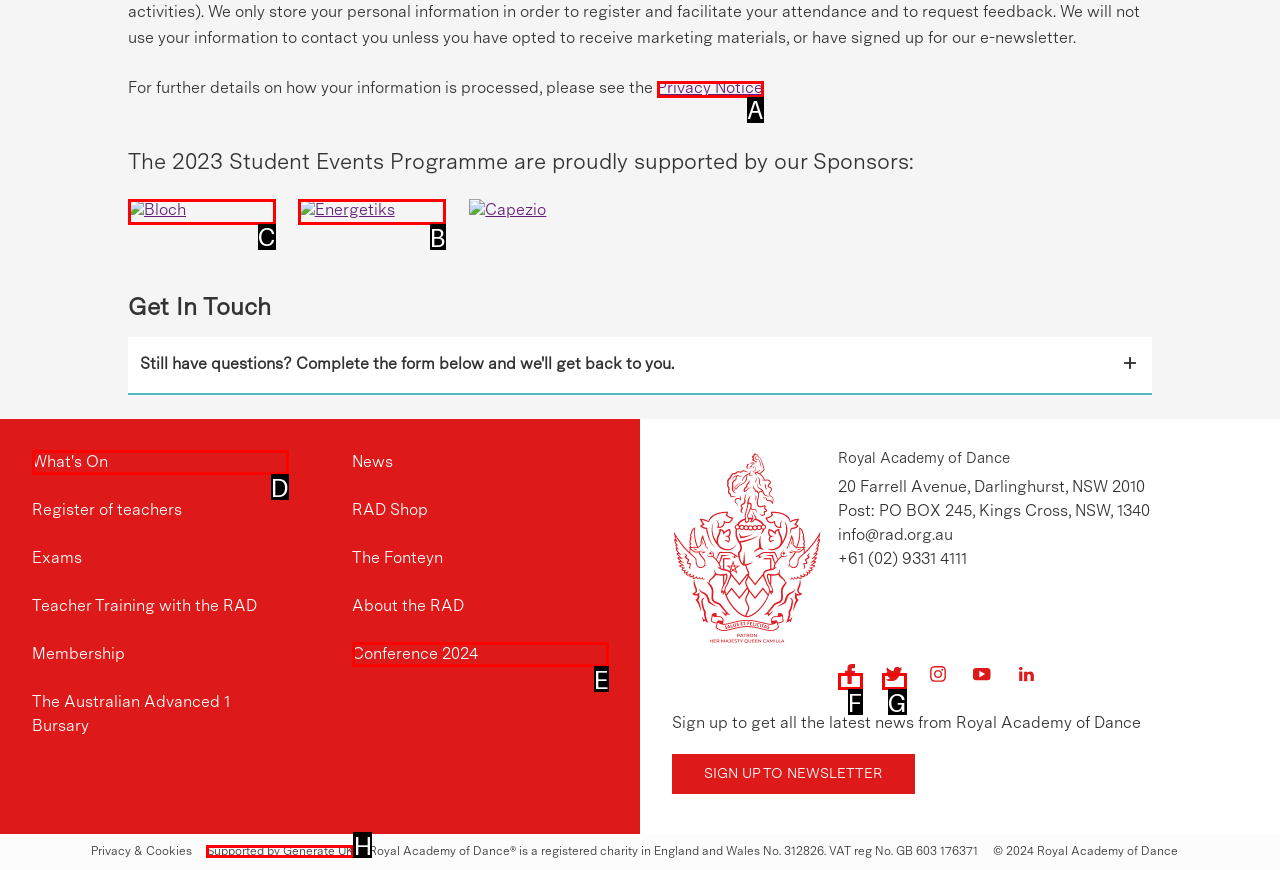Specify the letter of the UI element that should be clicked to achieve the following: Learn more about the 2023 Student Events Programme sponsors
Provide the corresponding letter from the choices given.

C